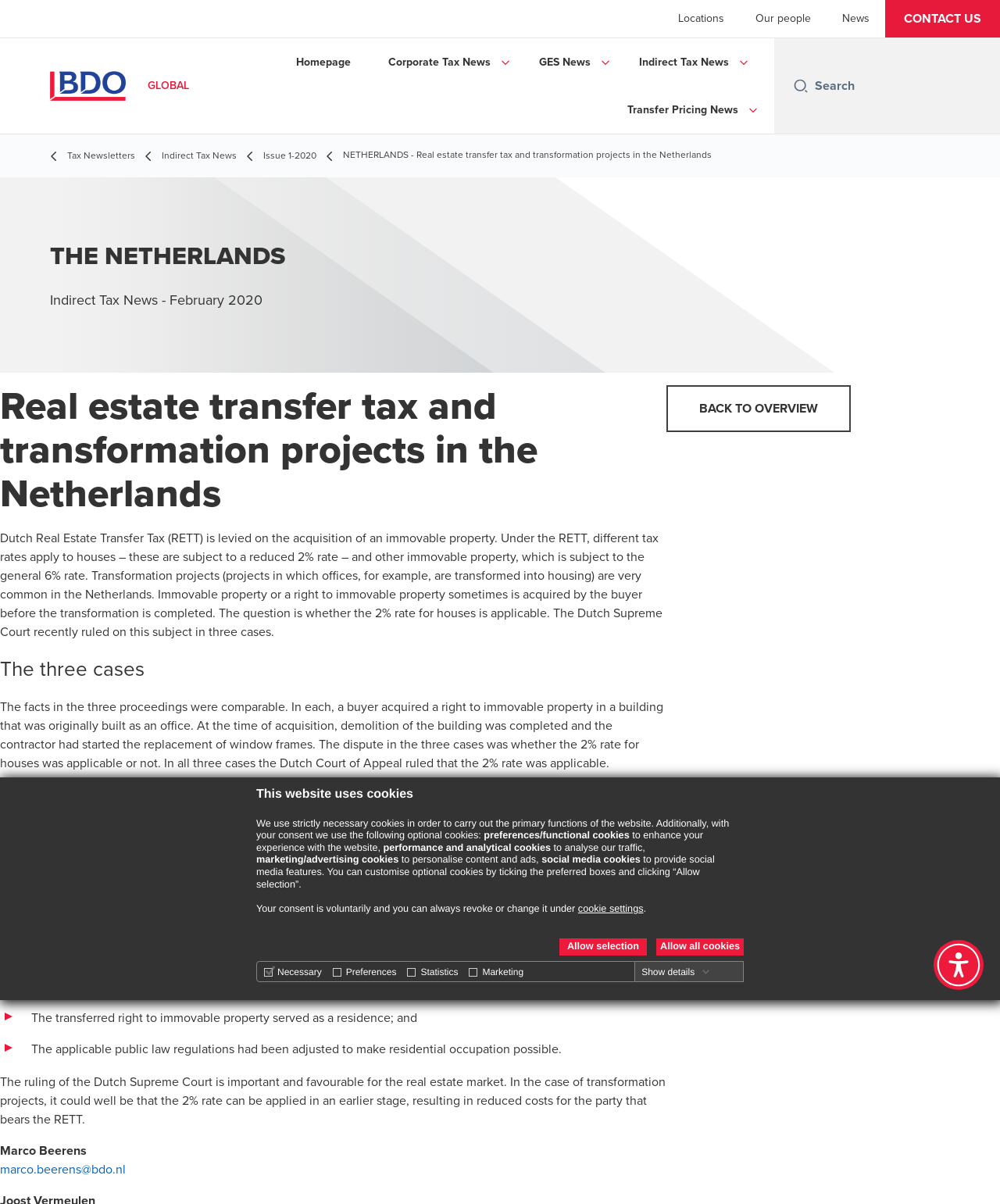Find and specify the bounding box coordinates that correspond to the clickable region for the instruction: "Click the 'CONTACT US' link".

[0.885, 0.0, 1.0, 0.031]